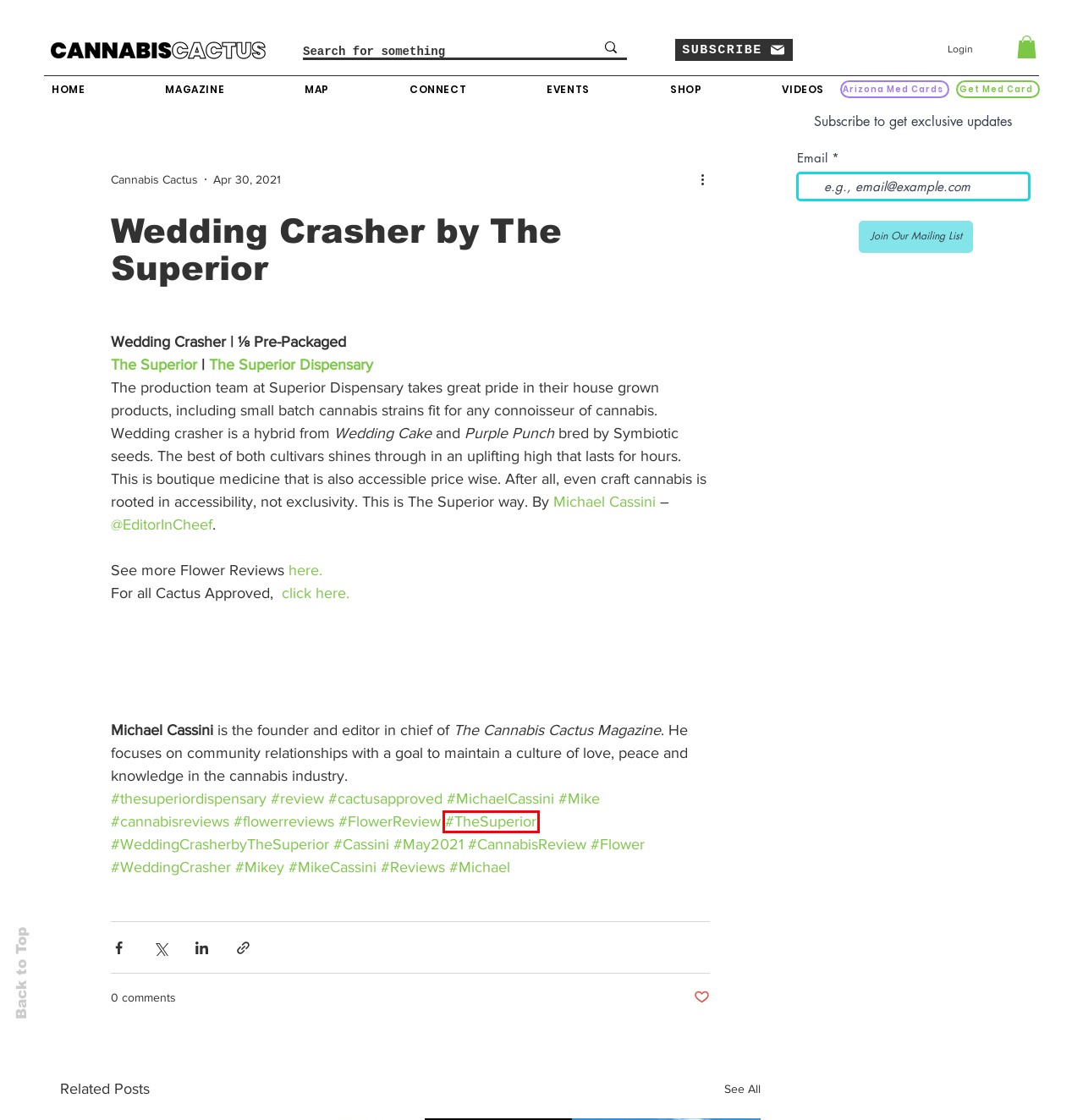A screenshot of a webpage is given, marked with a red bounding box around a UI element. Please select the most appropriate webpage description that fits the new page after clicking the highlighted element. Here are the candidates:
A. #CannabisReview
B. SHOP |  Cannabis Cactus
C. #TheSuperior
D. VIDEOS |  Cannabis Cactus
E. #Mikey
F. #Reviews
G. #MichaelCassini
H. #FlowerReview

C